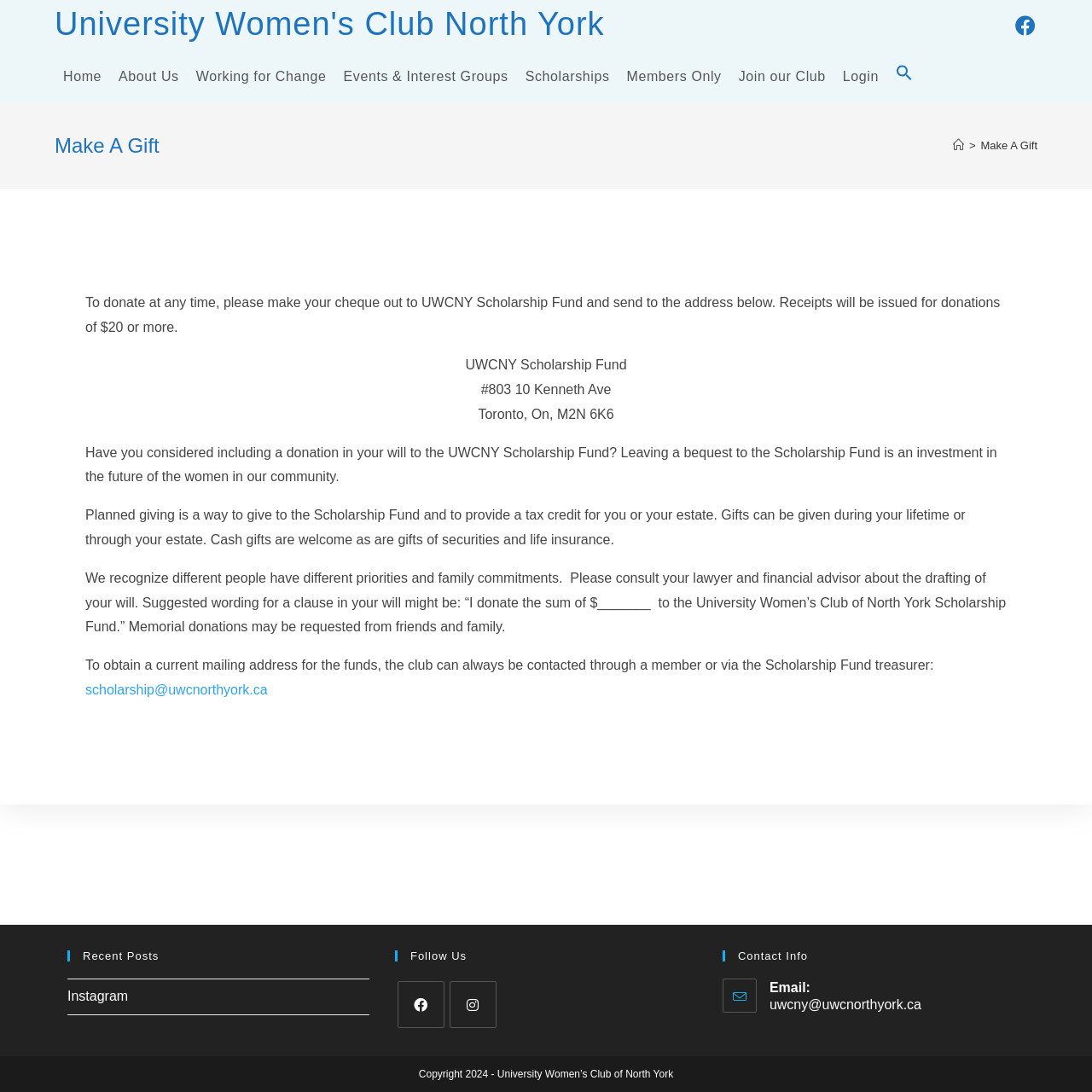Show the bounding box coordinates of the element that should be clicked to complete the task: "Search for something".

None